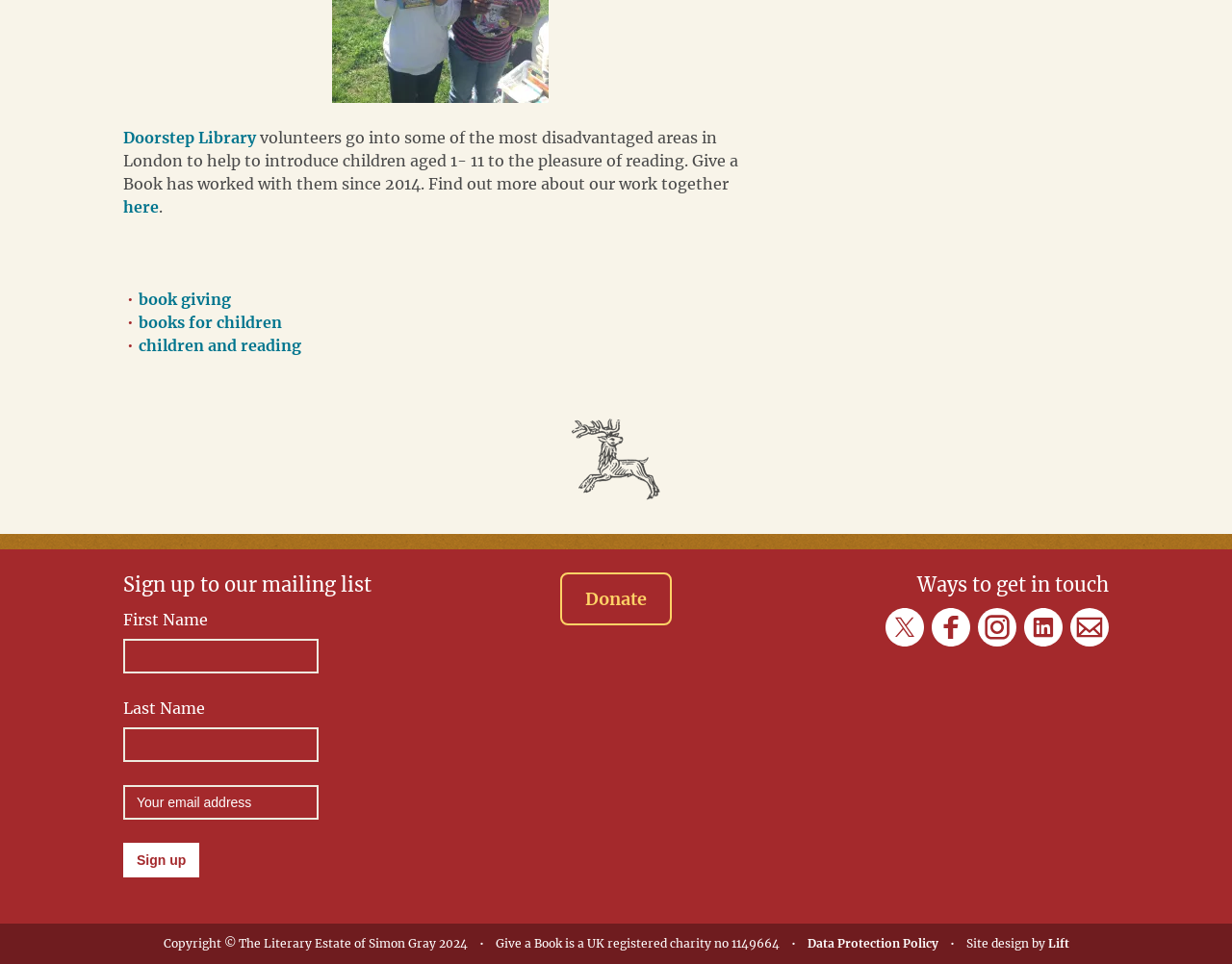Please find the bounding box coordinates for the clickable element needed to perform this instruction: "Click the 'Donate' link".

[0.455, 0.593, 0.545, 0.648]